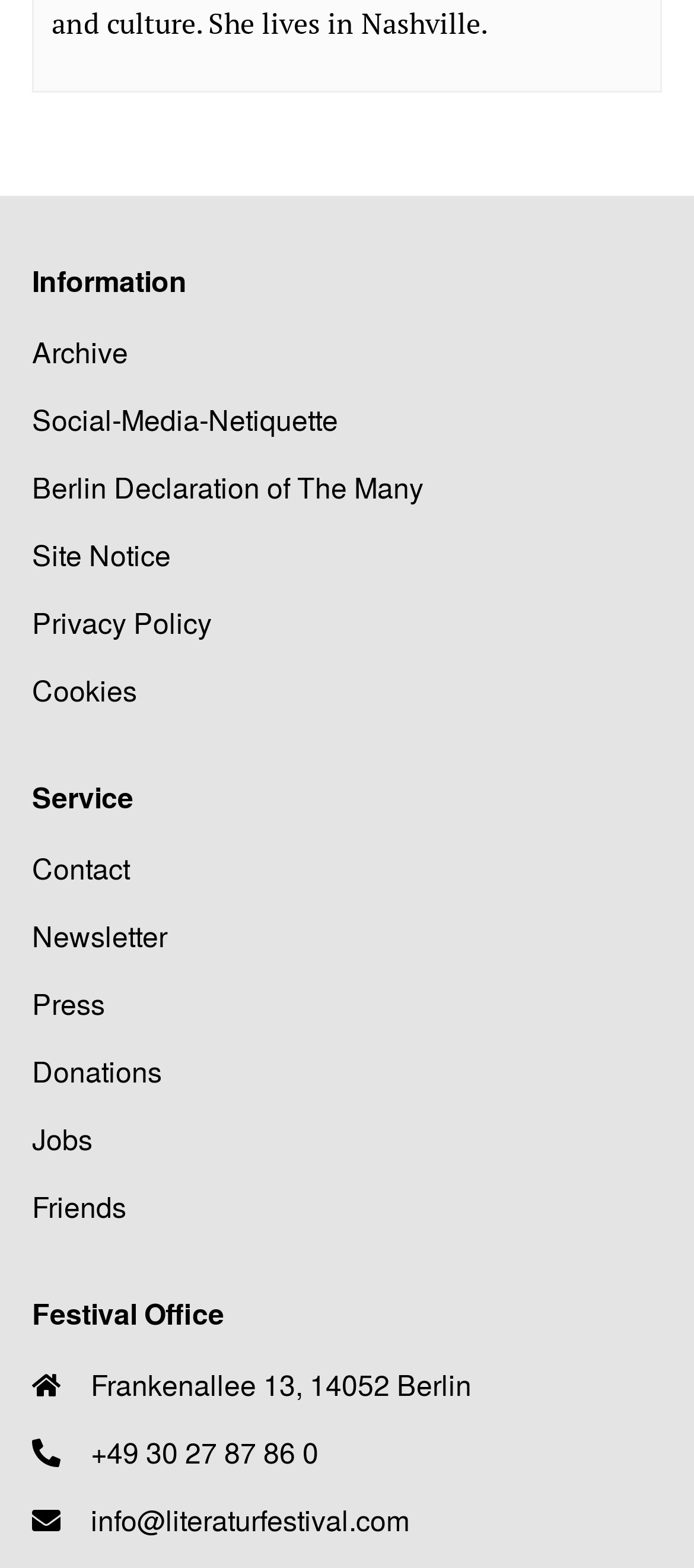Using the webpage screenshot, find the UI element described by Site Notice. Provide the bounding box coordinates in the format (top-left x, top-left y, bottom-right x, bottom-right y), ensuring all values are floating point numbers between 0 and 1.

[0.046, 0.341, 0.954, 0.368]